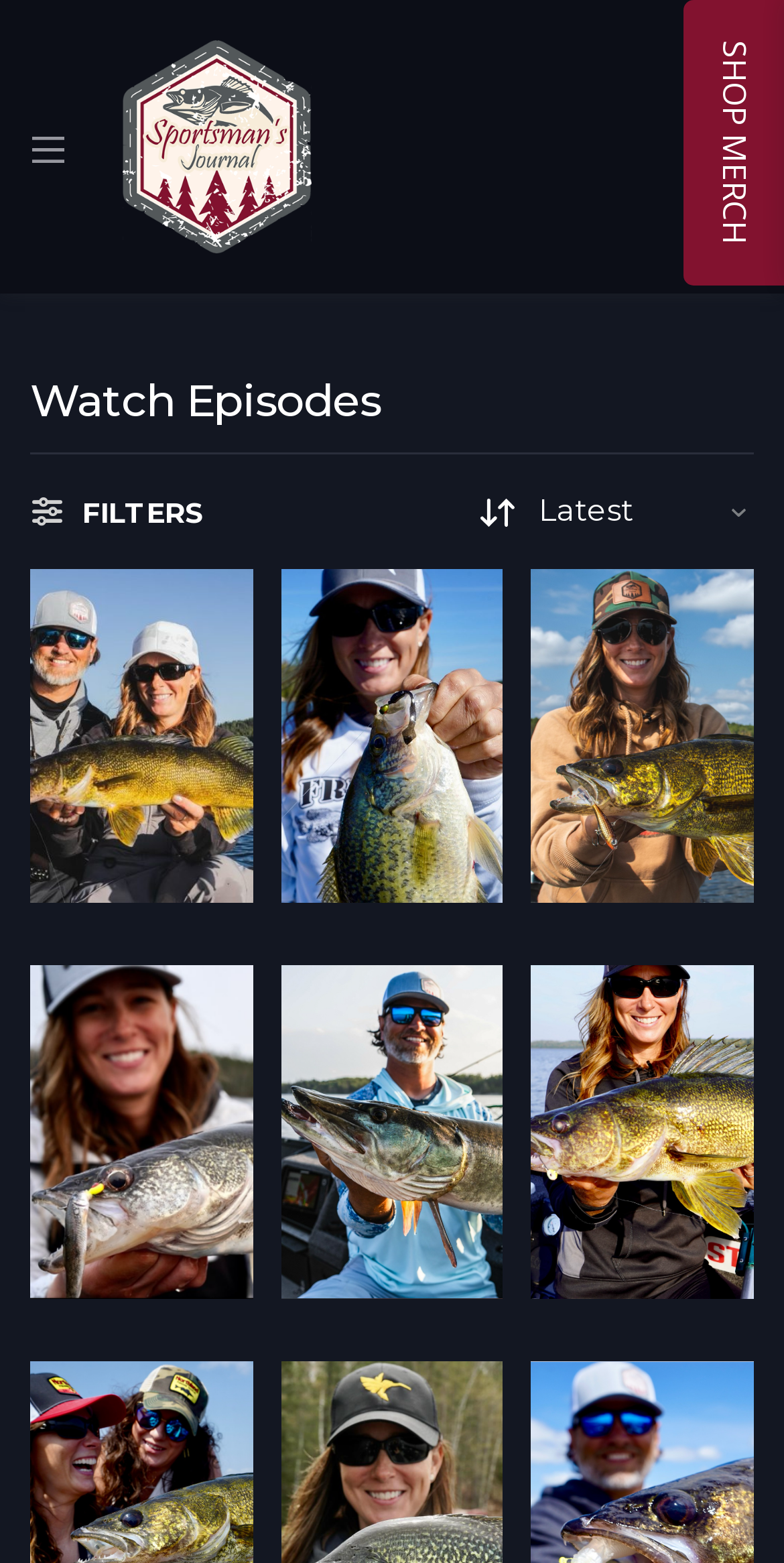Provide the bounding box coordinates for the specified HTML element described in this description: "Filters". The coordinates should be four float numbers ranging from 0 to 1, in the format [left, top, right, bottom].

[0.038, 0.312, 0.264, 0.344]